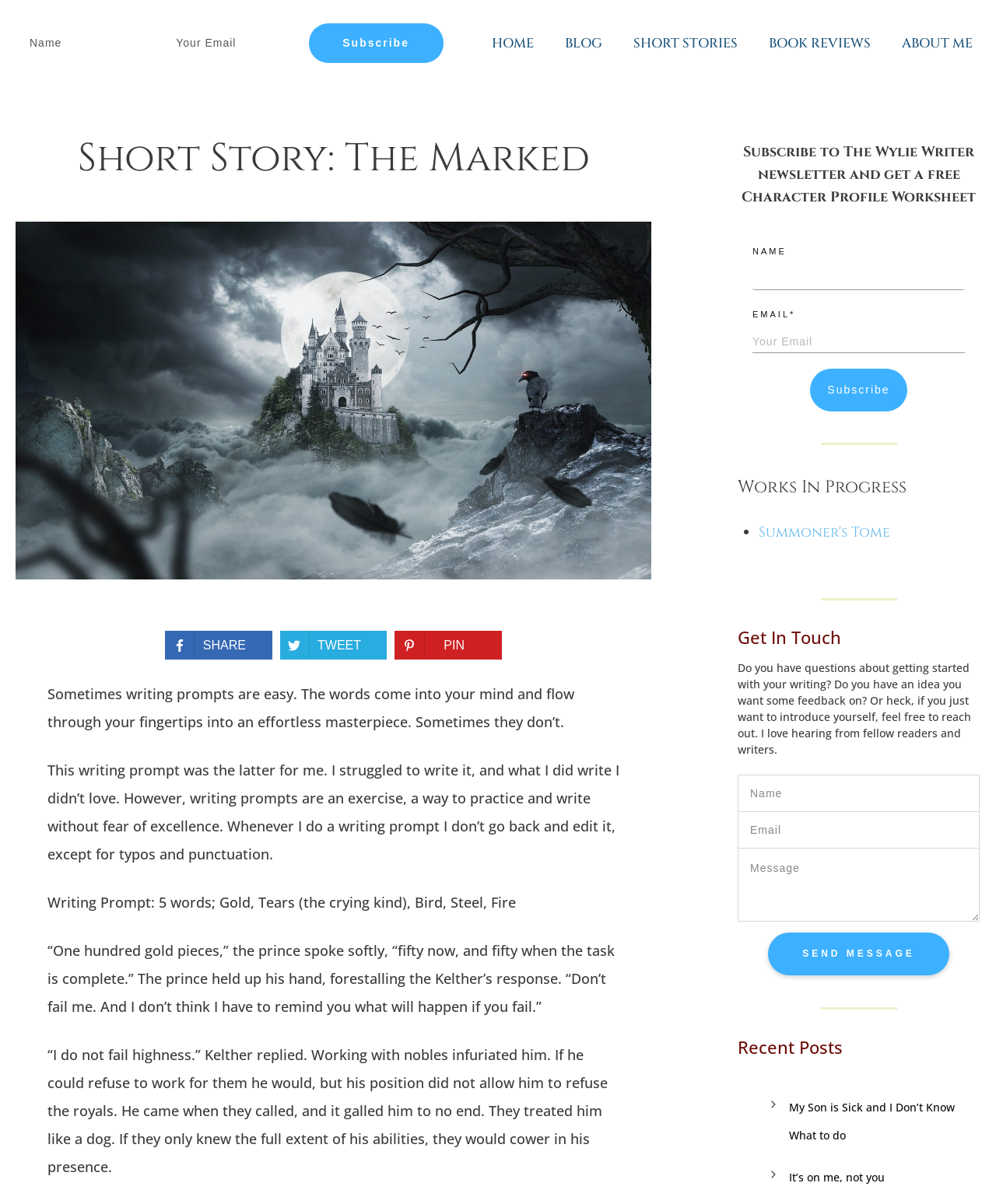From the details in the image, provide a thorough response to the question: What is the author's attitude towards writing prompts?

The author mentions that sometimes writing prompts are easy and effortless, but sometimes they struggle with it, indicating a mixed attitude towards writing prompts.